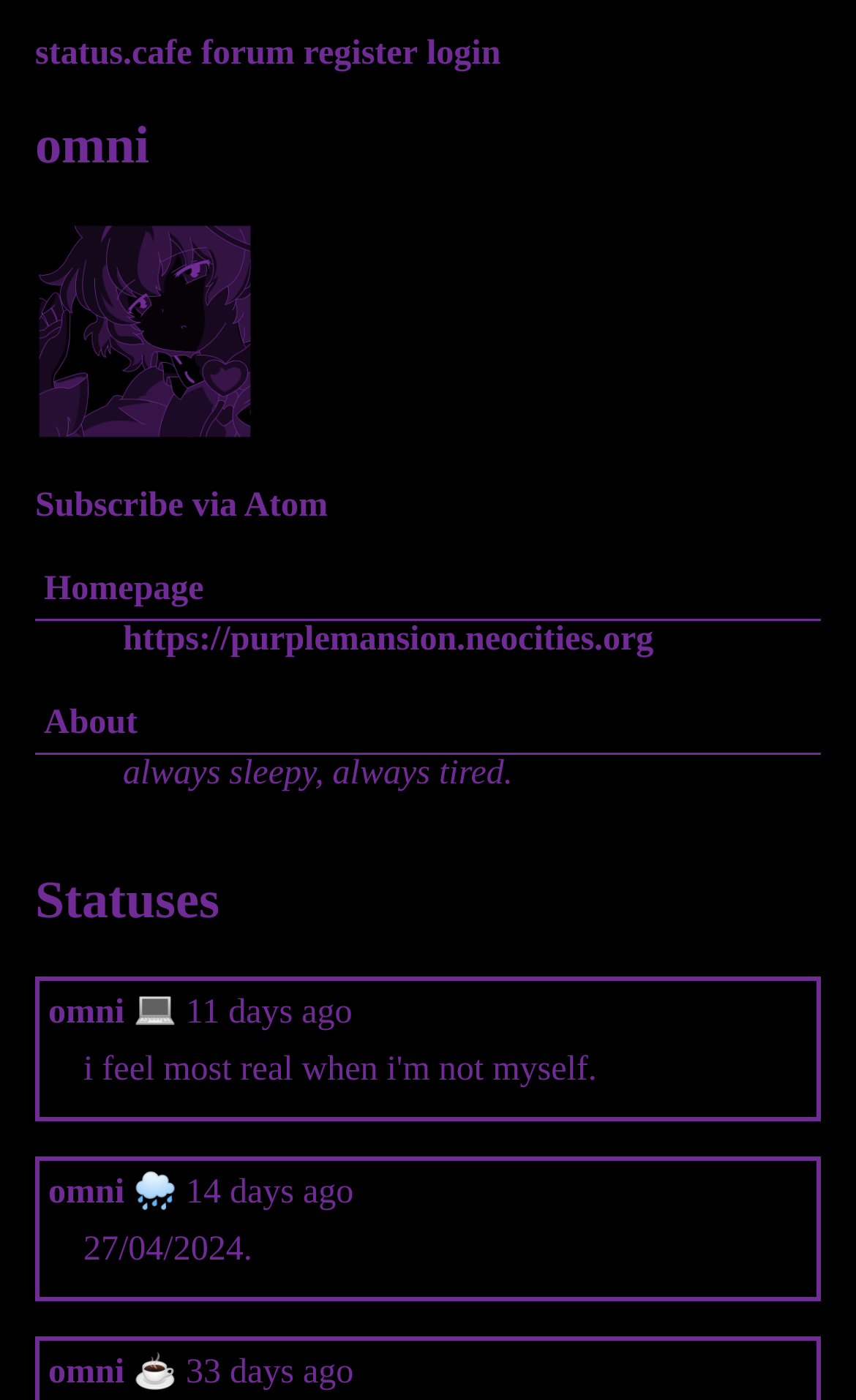Please determine the bounding box coordinates of the section I need to click to accomplish this instruction: "subscribe via atom".

[0.041, 0.348, 0.383, 0.374]